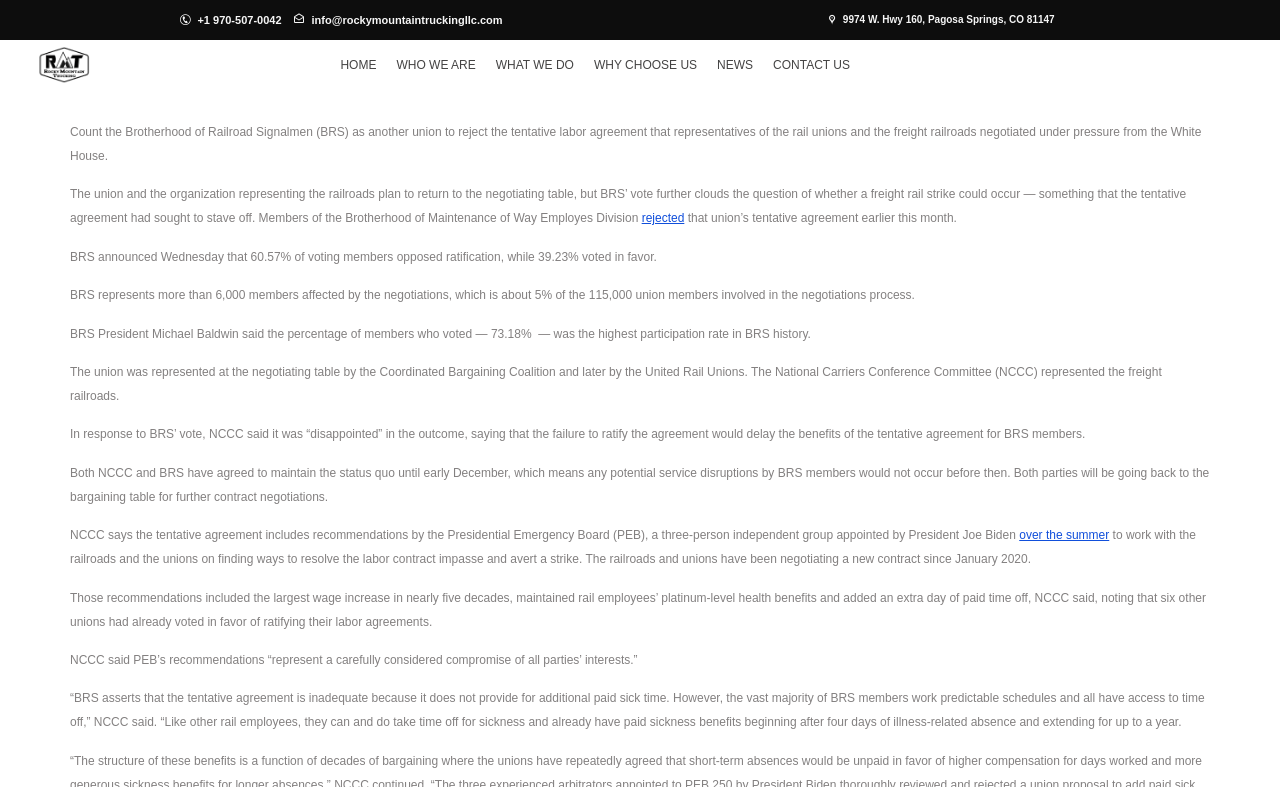Determine the bounding box coordinates for the area that should be clicked to carry out the following instruction: "Contact the company".

[0.6, 0.062, 0.668, 0.103]